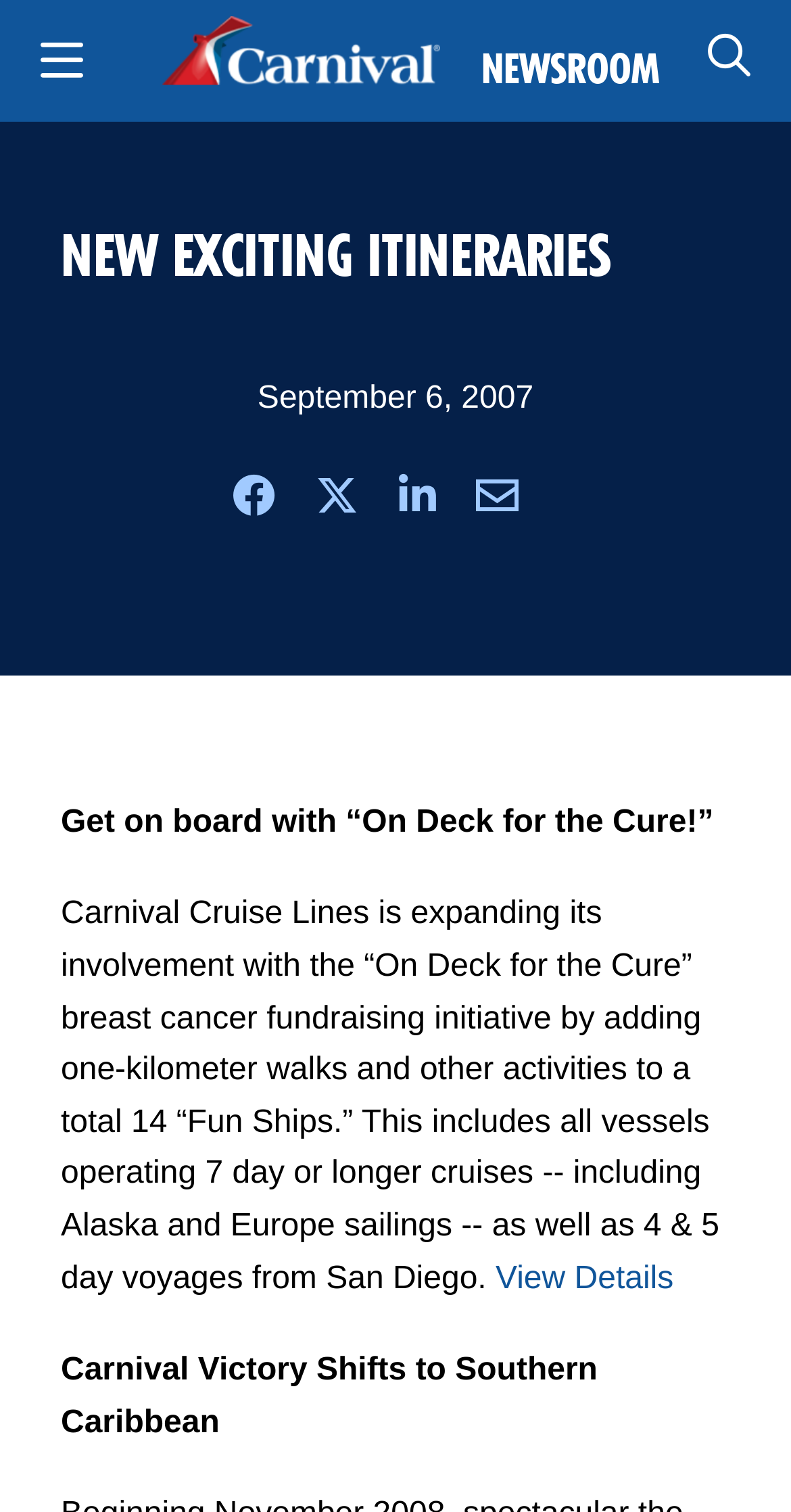How many vessels will have the 'On Deck for the Cure' activities?
Refer to the image and answer the question using a single word or phrase.

14